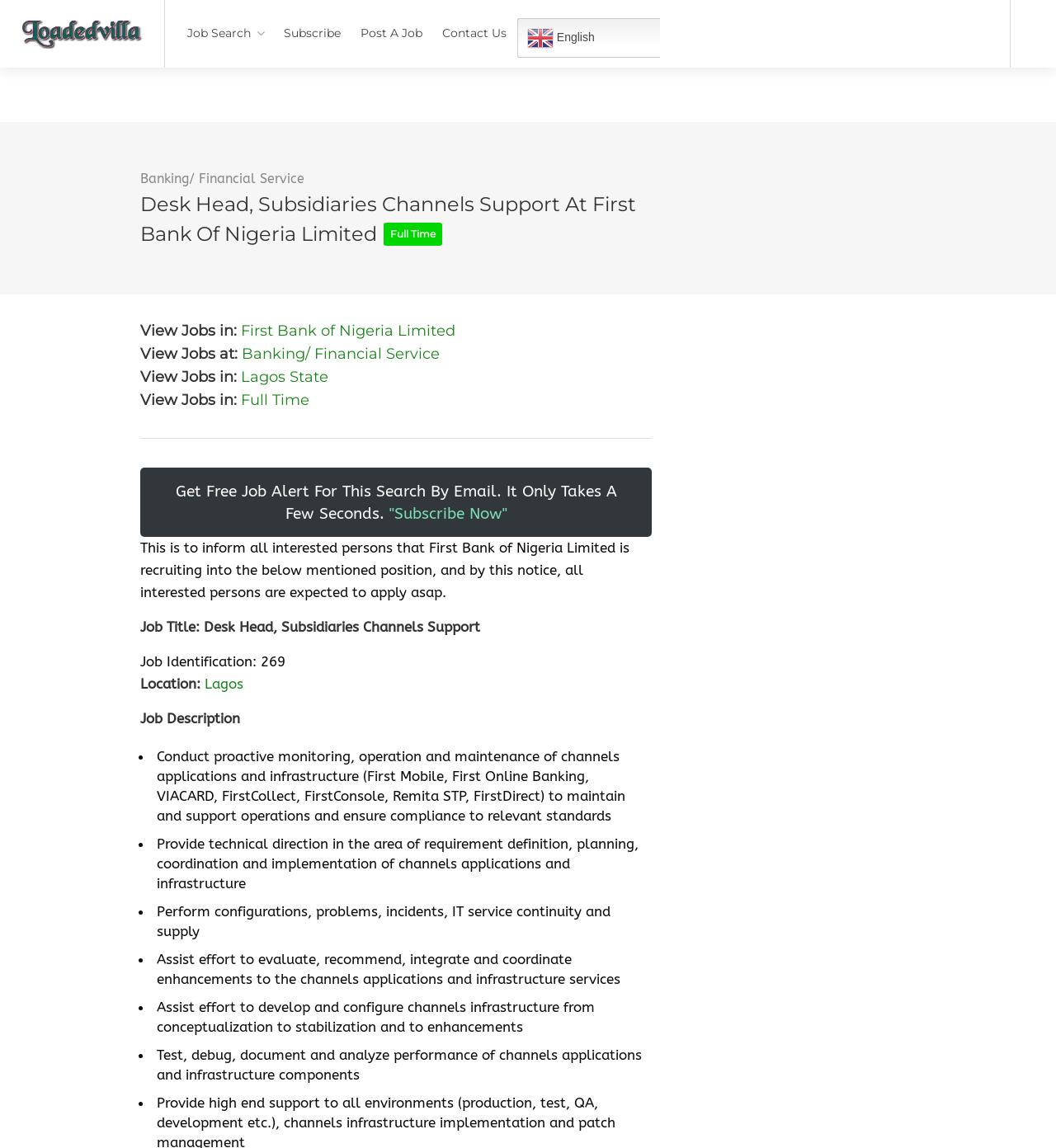Can you pinpoint the bounding box coordinates for the clickable element required for this instruction: "View jobs in 'Lagos State'"? The coordinates should be four float numbers between 0 and 1, i.e., [left, top, right, bottom].

[0.228, 0.32, 0.311, 0.336]